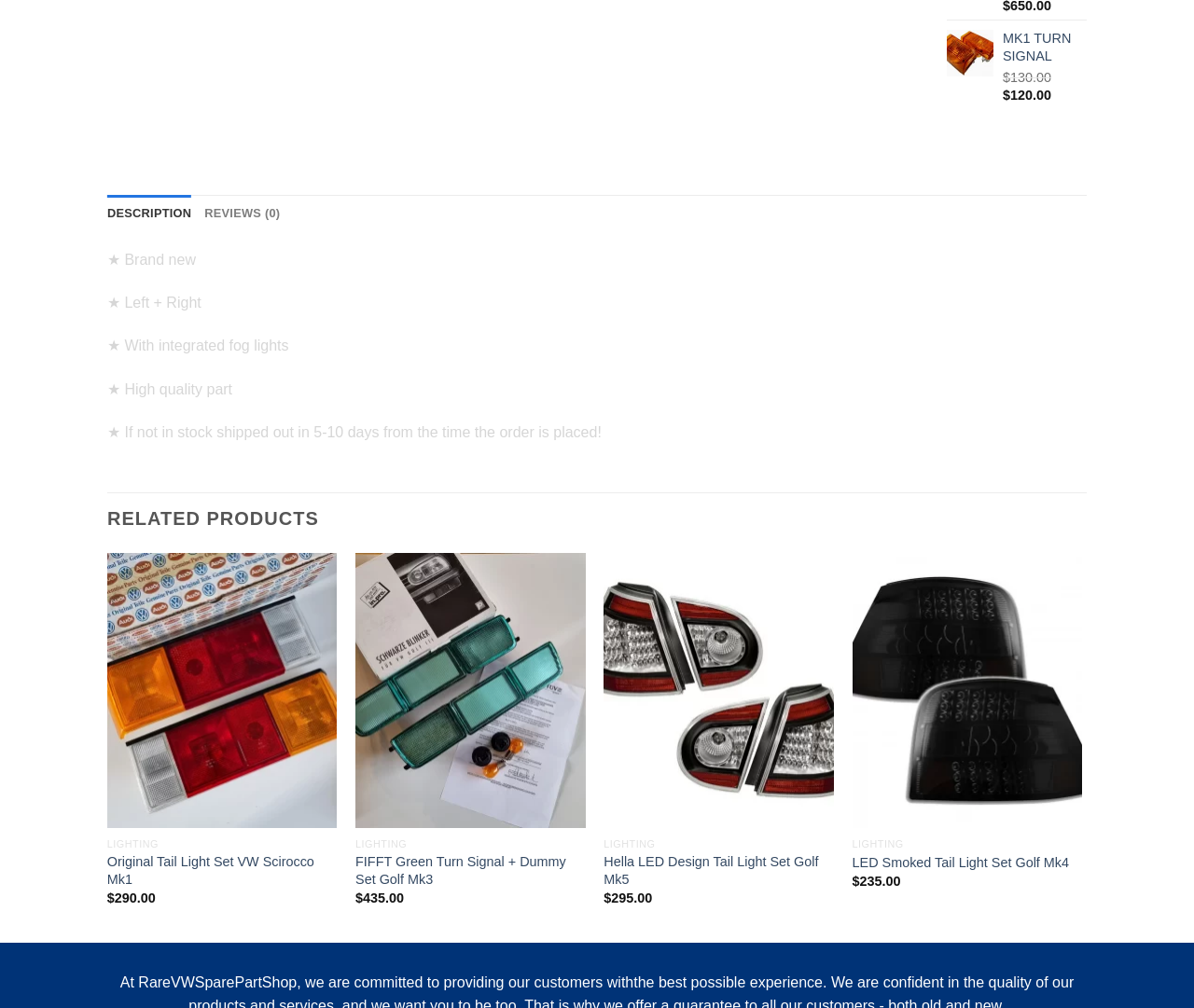Determine the bounding box coordinates of the UI element described below. Use the format (top-left x, top-left y, bottom-right x, bottom-right y) with floating point numbers between 0 and 1: Description

[0.09, 0.194, 0.16, 0.231]